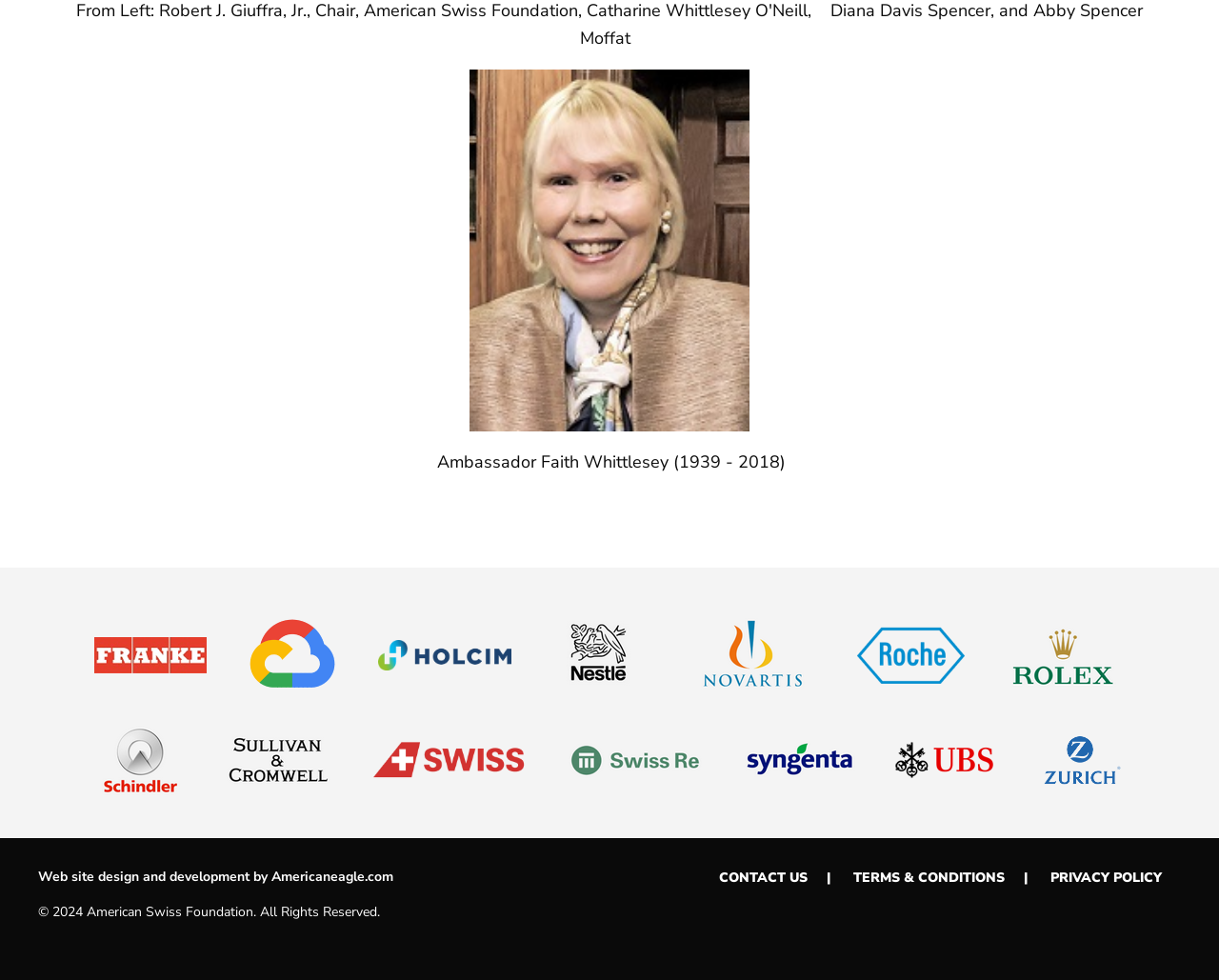What is the name of the company that designed and developed the website?
Carefully analyze the image and provide a detailed answer to the question.

The question can be answered by looking at the link element with the text 'Americaneagle.com' which is located near the StaticText element with the text 'Web site design and development by'.